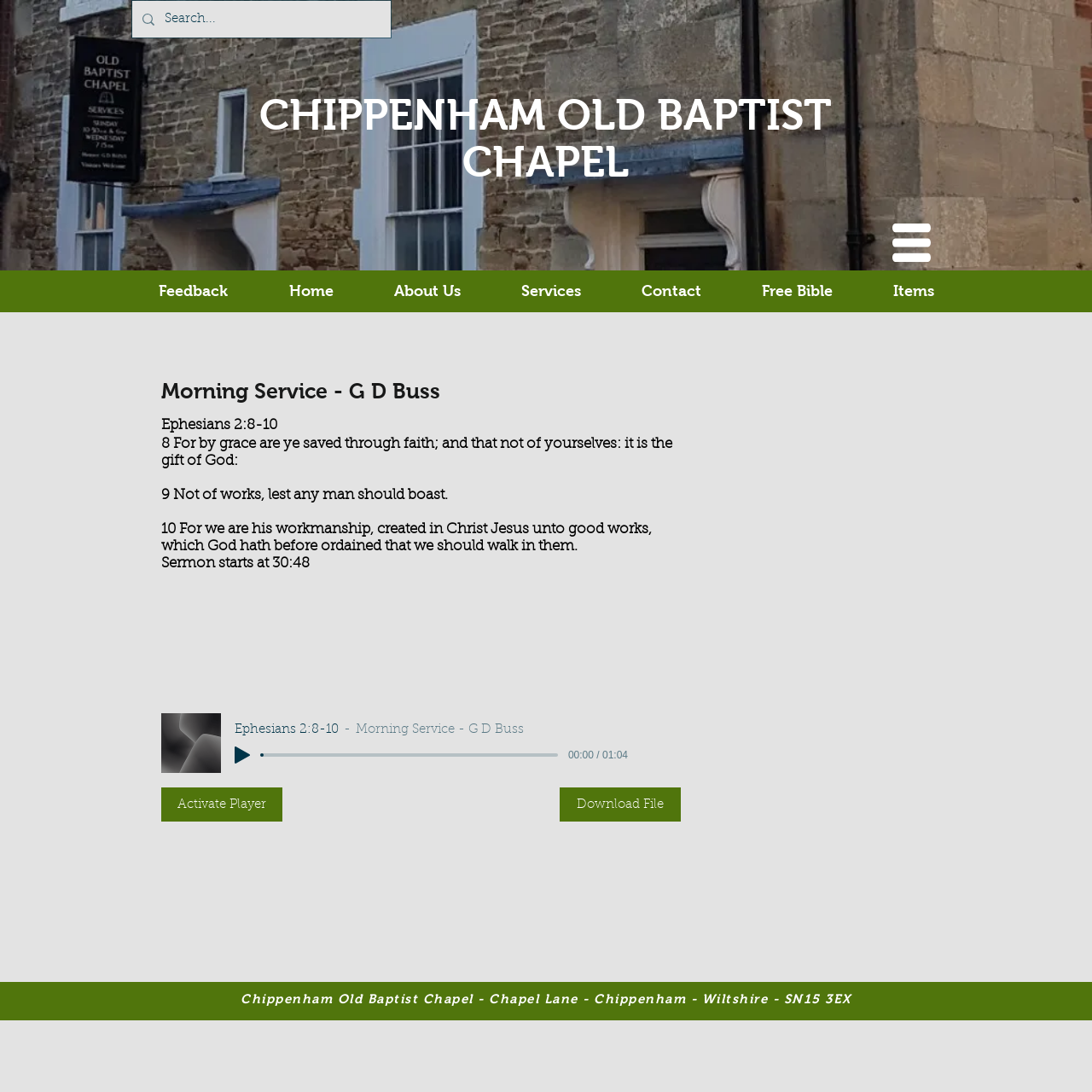What is the Bible verse being discussed?
Please use the image to provide a one-word or short phrase answer.

Ephesians 2:8-10